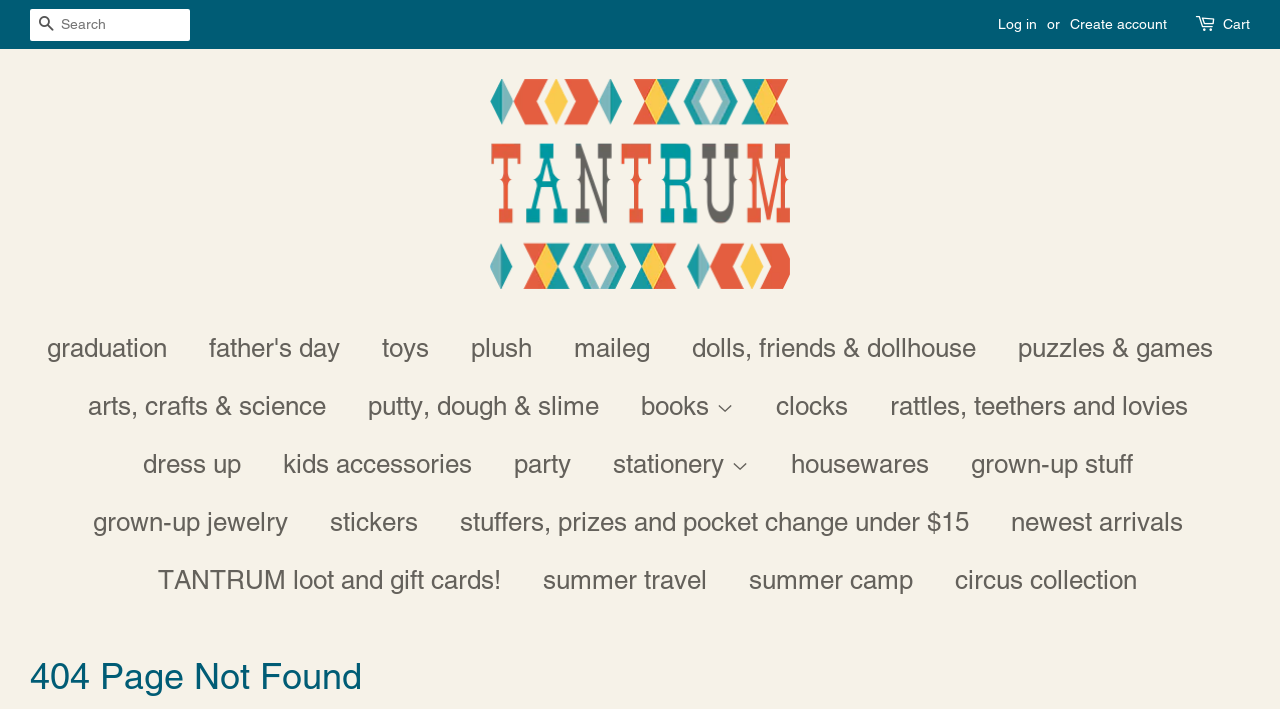What is the purpose of the 'Cart' link?
Respond to the question with a single word or phrase according to the image.

To view shopping cart